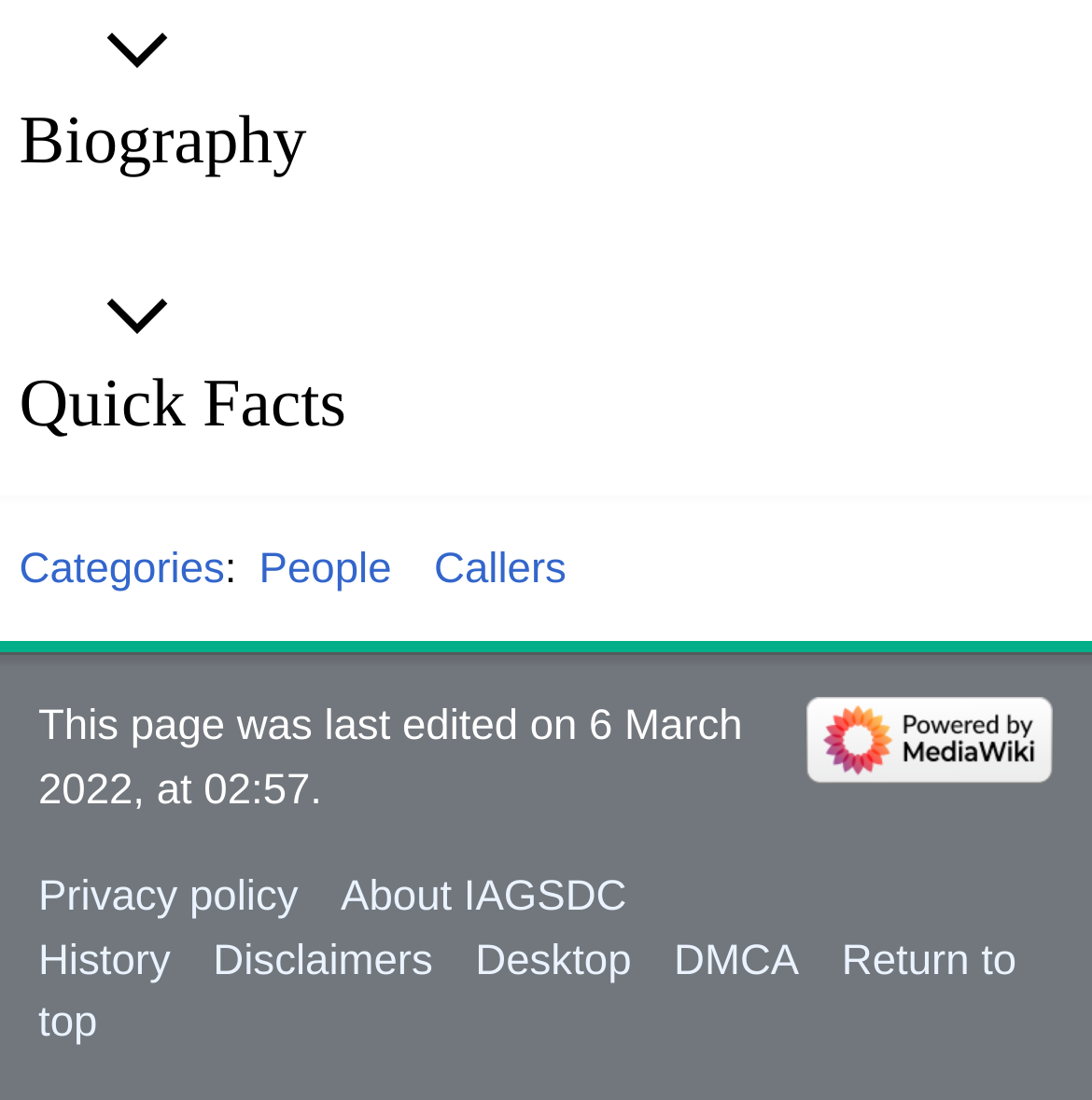Please give a short response to the question using one word or a phrase:
What is the last edited date of the page?

6 March 2022